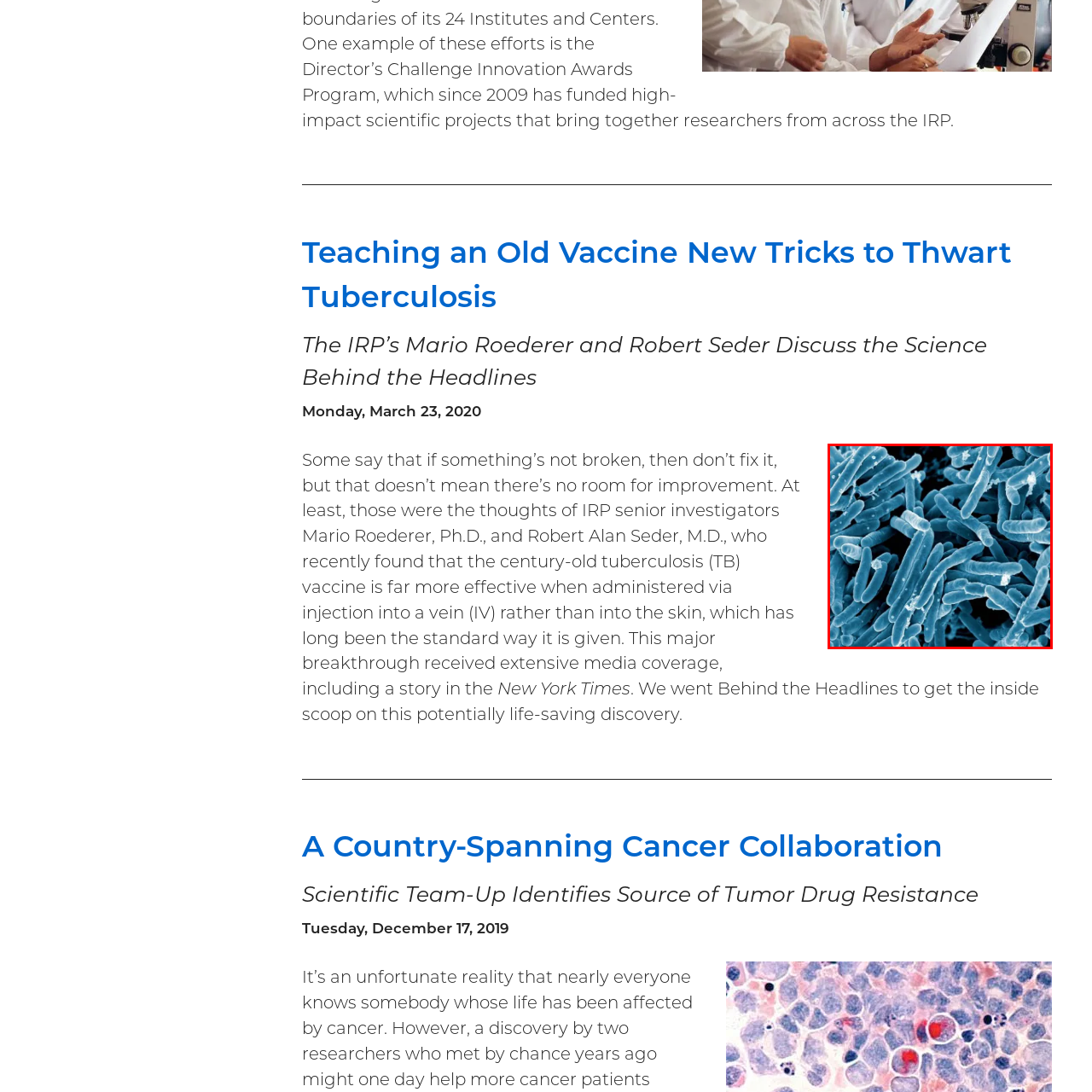What is the significance of the visualization of Mycobacterium tuberculosis?
Take a look at the image highlighted by the red bounding box and provide a detailed answer to the question.

The caption explains that the visualization of Mycobacterium tuberculosis emphasizes its significance in the context of ongoing research and advancements in vaccine delivery methods, particularly the exploration of more effective administration via intravenous injection.